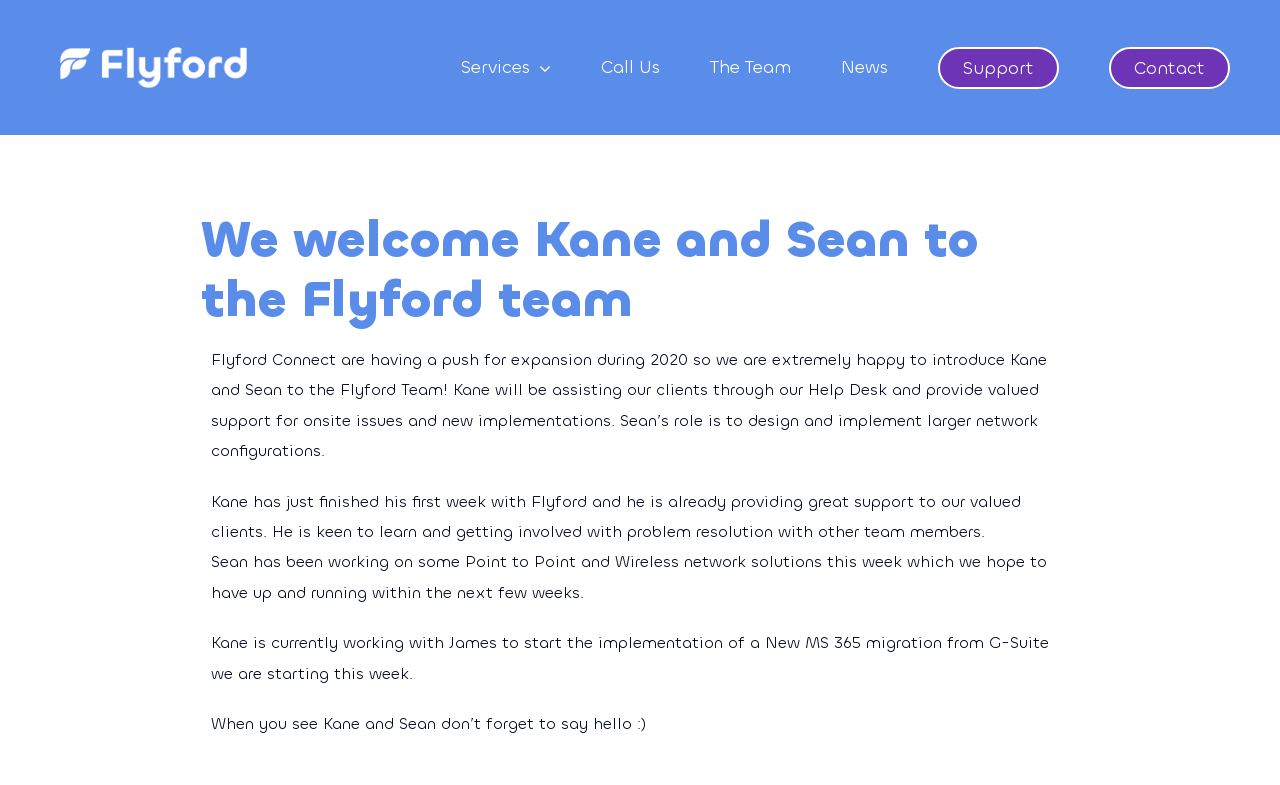Locate the UI element described by parent_node: ARMORED CARS title="Armormax" and provide its bounding box coordinates. Use the format (top-left x, top-left y, bottom-right x, bottom-right y) with all values as floating point numbers between 0 and 1.

None